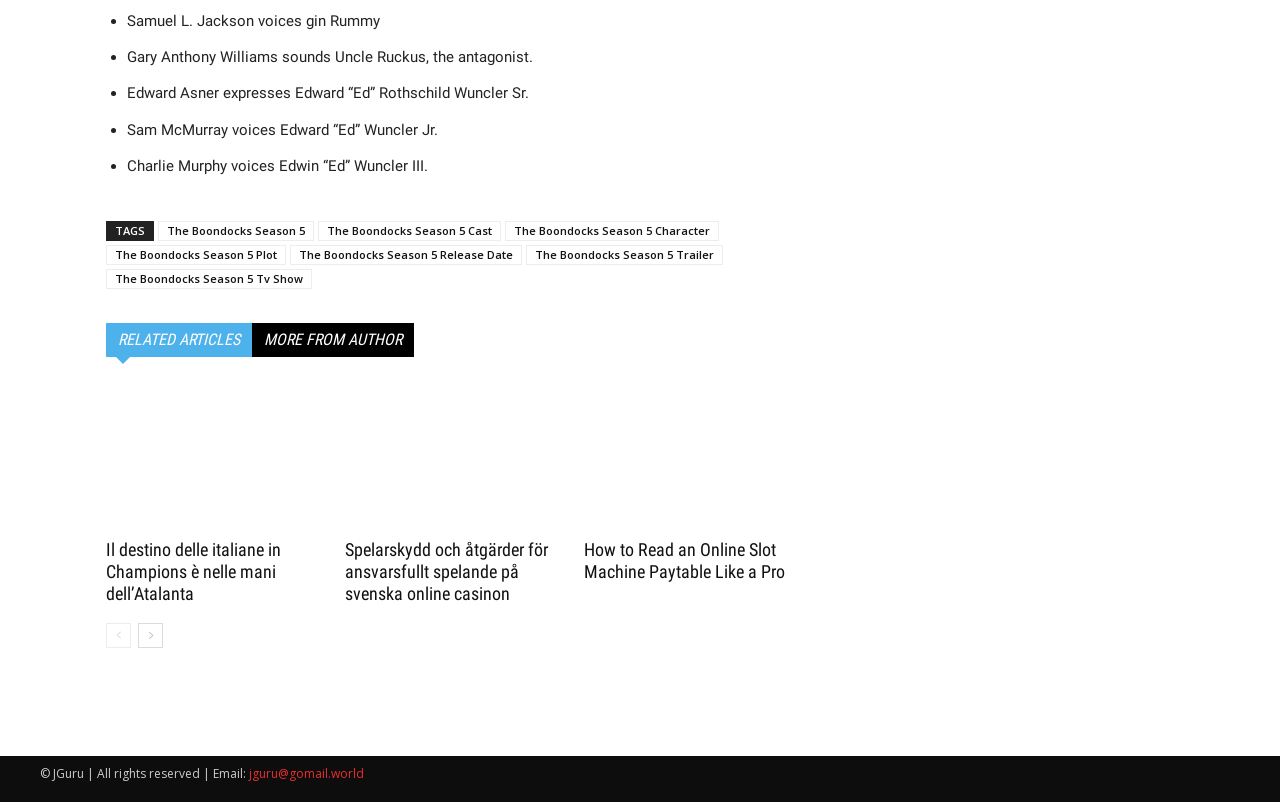Provide a one-word or short-phrase response to the question:
What is the name of the TV show?

The Boondocks